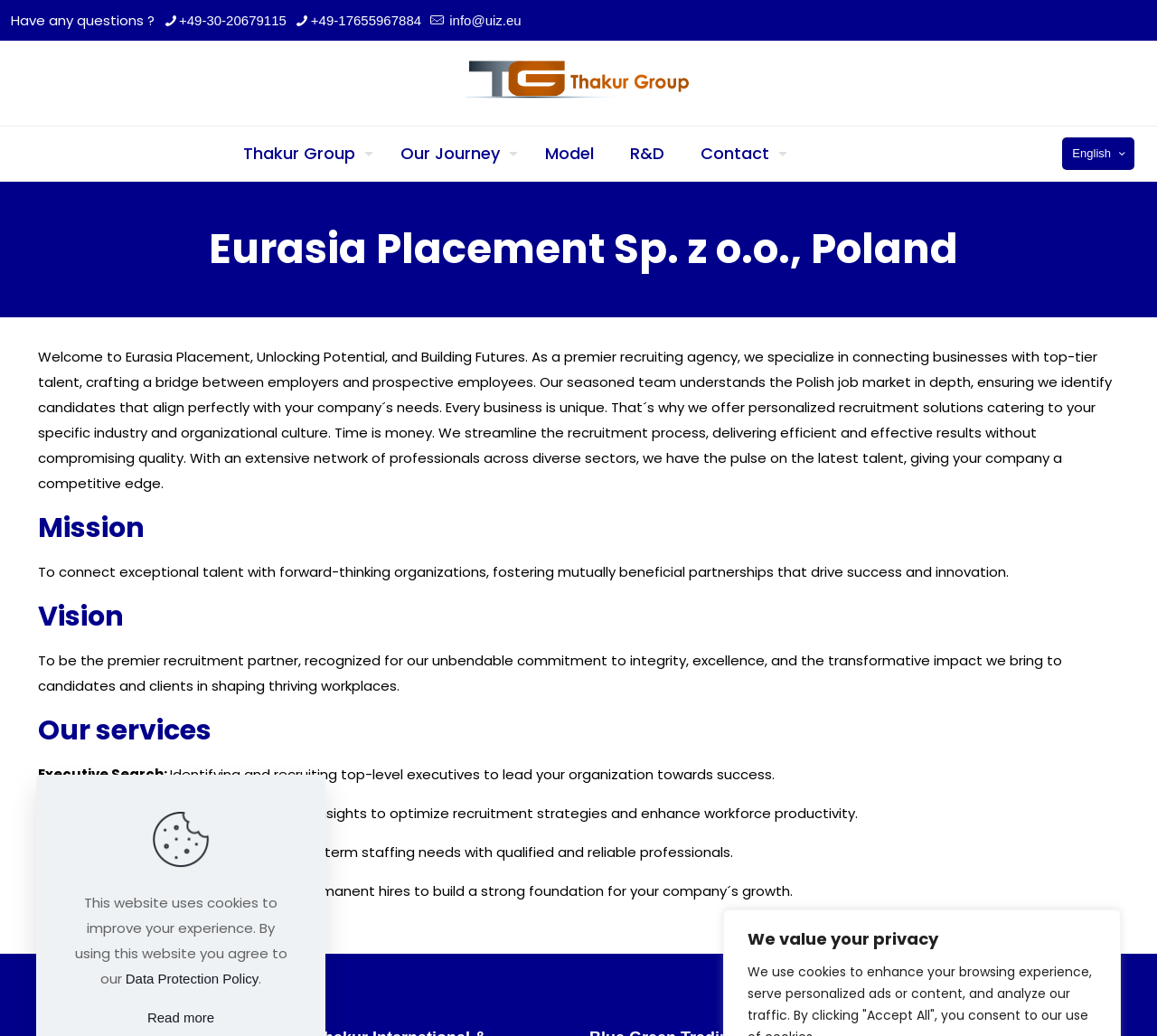Please find and report the bounding box coordinates of the element to click in order to perform the following action: "Navigate to the Contact page". The coordinates should be expressed as four float numbers between 0 and 1, in the format [left, top, right, bottom].

[0.59, 0.122, 0.688, 0.174]